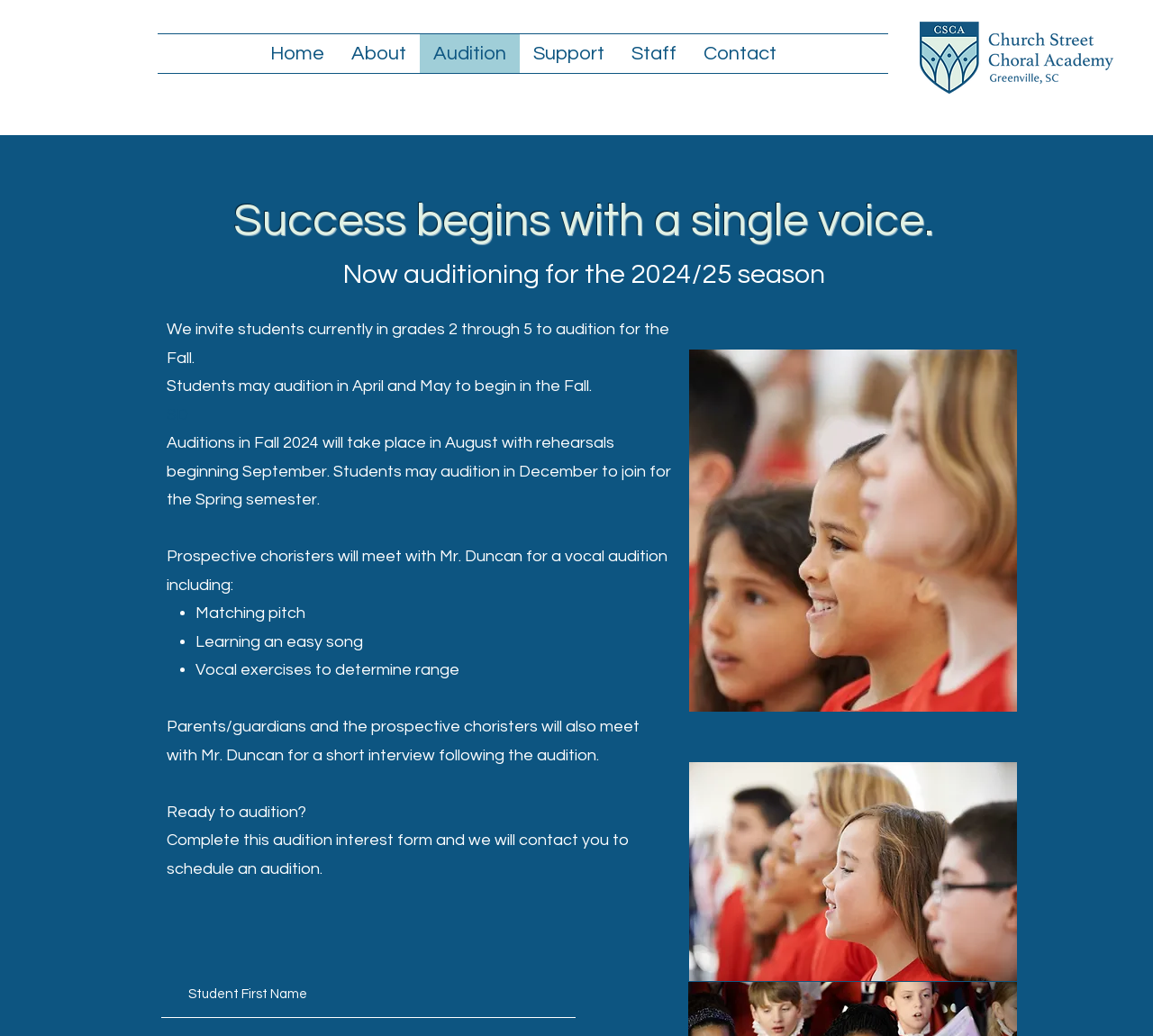Please provide the bounding box coordinates for the element that needs to be clicked to perform the instruction: "Click the CSCA Logo". The coordinates must consist of four float numbers between 0 and 1, formatted as [left, top, right, bottom].

[0.797, 0.021, 0.966, 0.09]